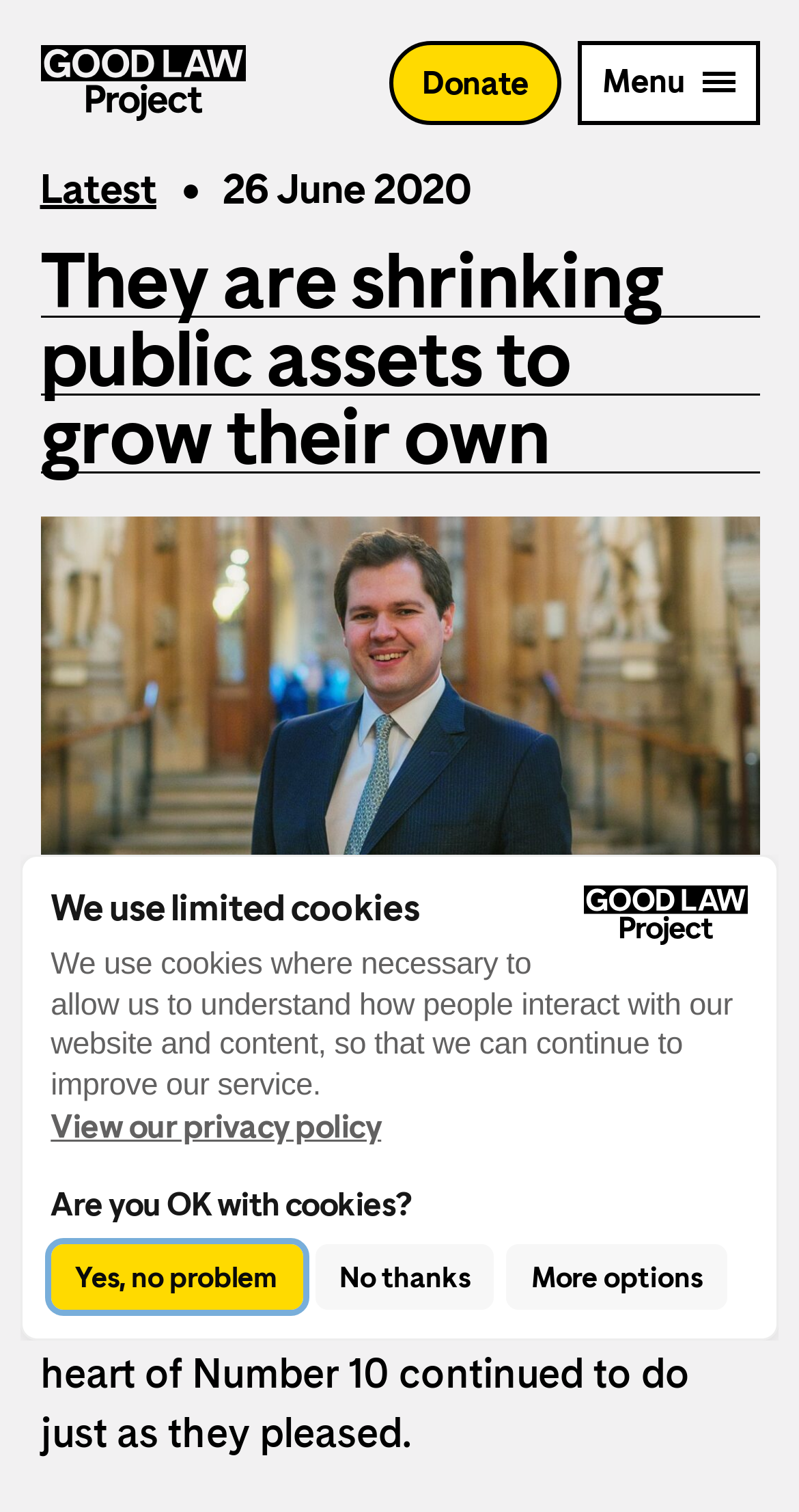Elaborate on the webpage's design and content in a detailed caption.

The webpage appears to be an article or blog post from the Good Law Project. At the top of the page, there is a dialog box with a heading "We use limited cookies" and a brief description of the website's cookie policy. Below the heading, there is a paragraph of text explaining the purpose of the cookies, followed by a link to view the privacy policy. The dialog box also contains three buttons: "Yes, no problem", "No thanks", and "More options" to manage cookie preferences.

Above the dialog box, there are three navigation links: "Return to homepage" with an accompanying image, "Donate", and a "Mobile Menu trigger" button. On the top-left corner, there is a link to the latest news or updates, marked with a "●" symbol, along with the date "26 June 2020".

The main content of the webpage is an article with a heading "They are shrinking public assets to grow their own". The article begins with a paragraph discussing Dominic Cummings and the concept of justice, mentioning how normal people made sacrifices during a difficult time while those in power continued to do as they pleased.